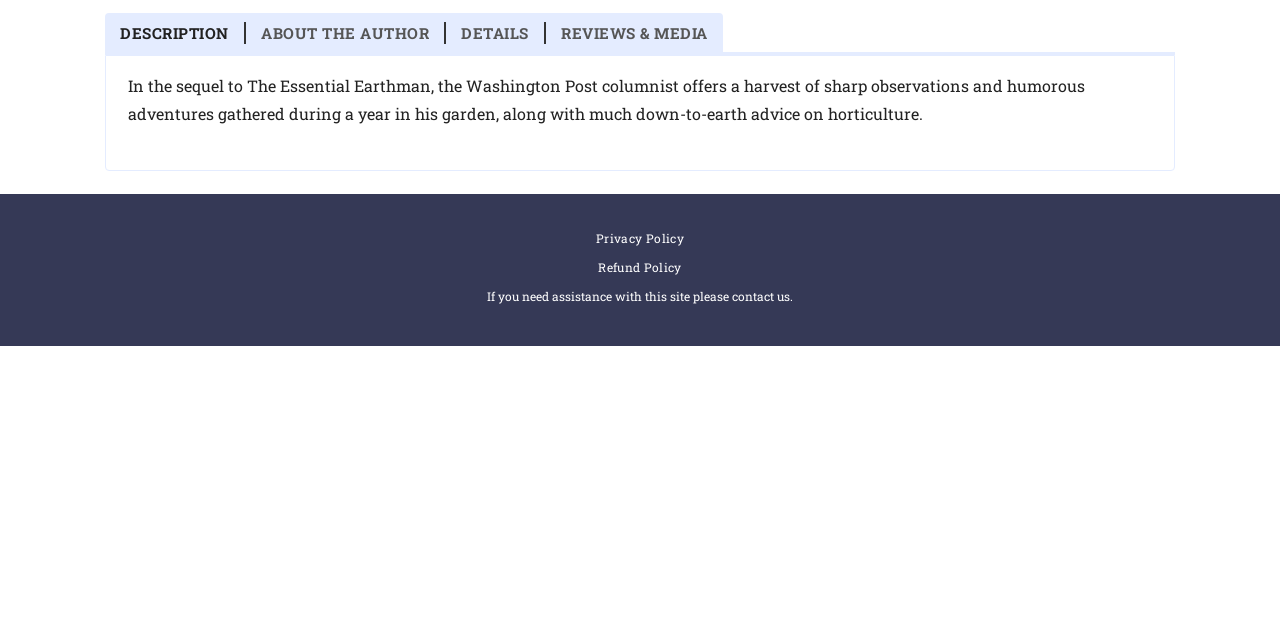Determine the bounding box coordinates of the UI element described by: "About the Author".

[0.192, 0.034, 0.349, 0.068]